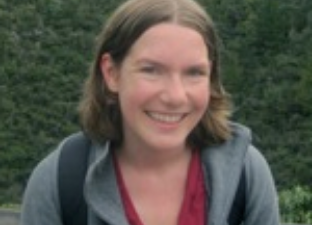What is Anna involved in?
Please answer the question with a detailed and comprehensive explanation.

According to the caption, Anna is involved in innovative technology development that utilizes machine learning to support educational initiatives, specifically through projects like Emmy's Workshop.